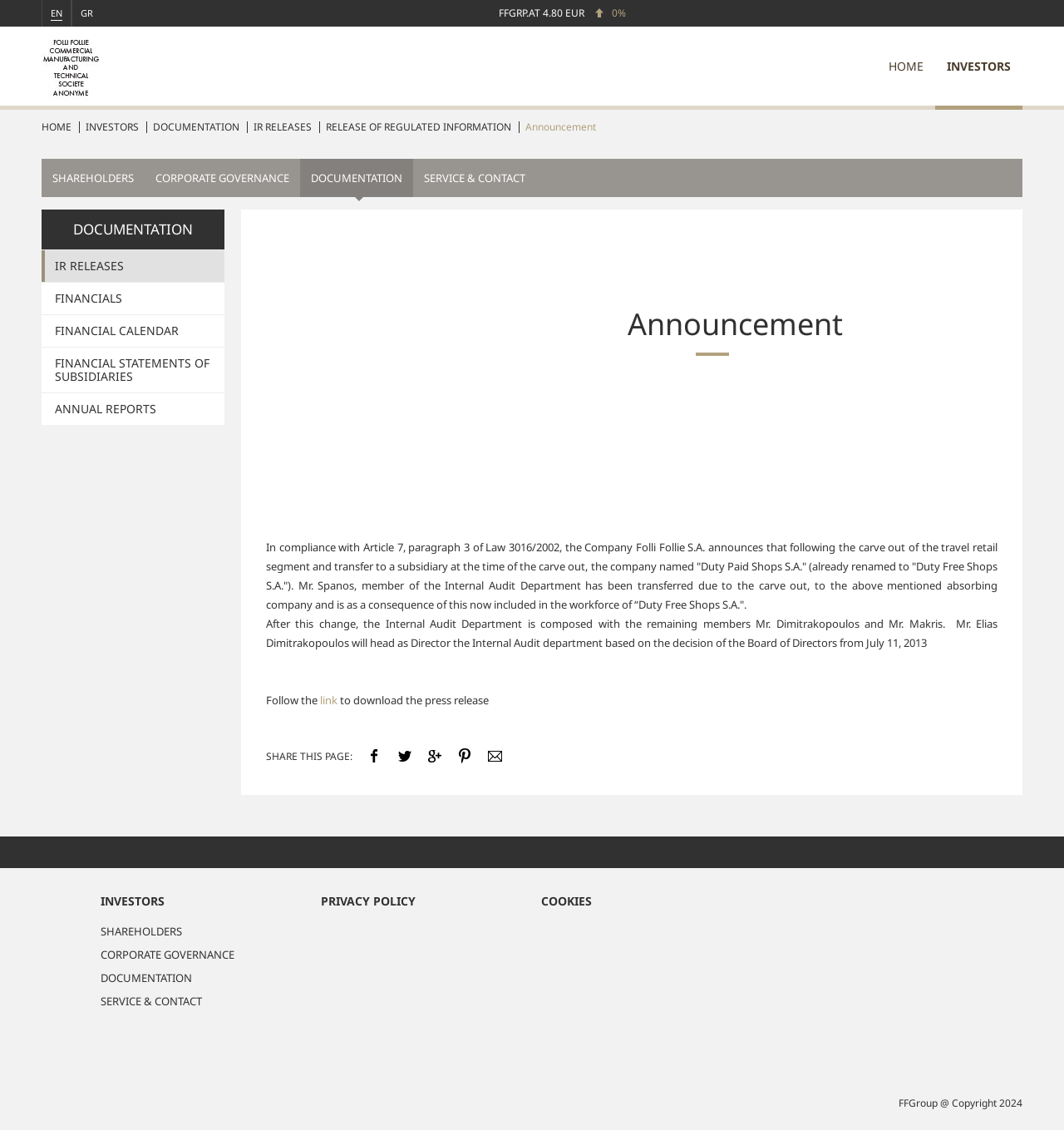Determine the bounding box coordinates for the region that must be clicked to execute the following instruction: "Go to HOME page".

[0.824, 0.024, 0.879, 0.097]